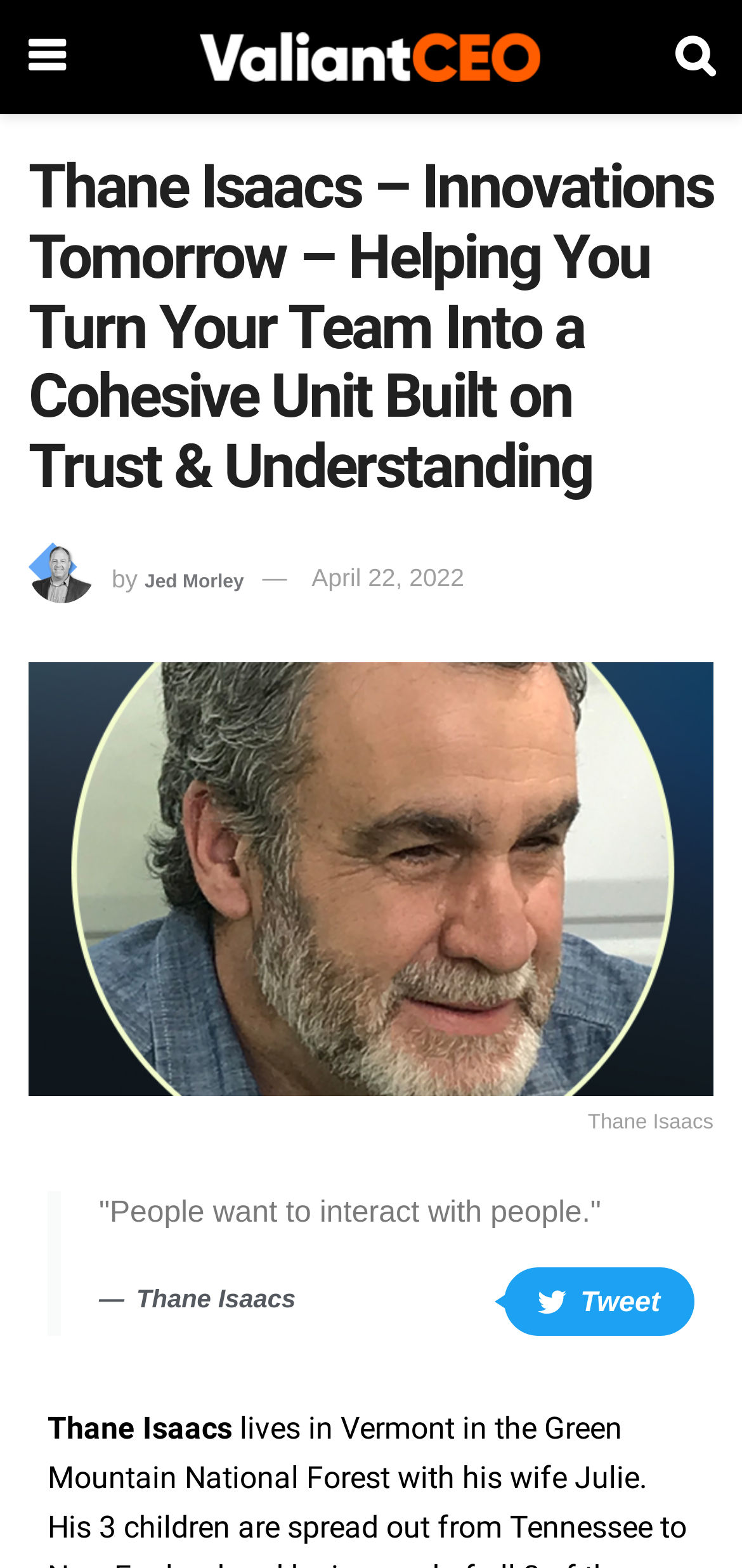What is the name of the person in the image?
Look at the image and respond with a one-word or short phrase answer.

Thane Isaacs